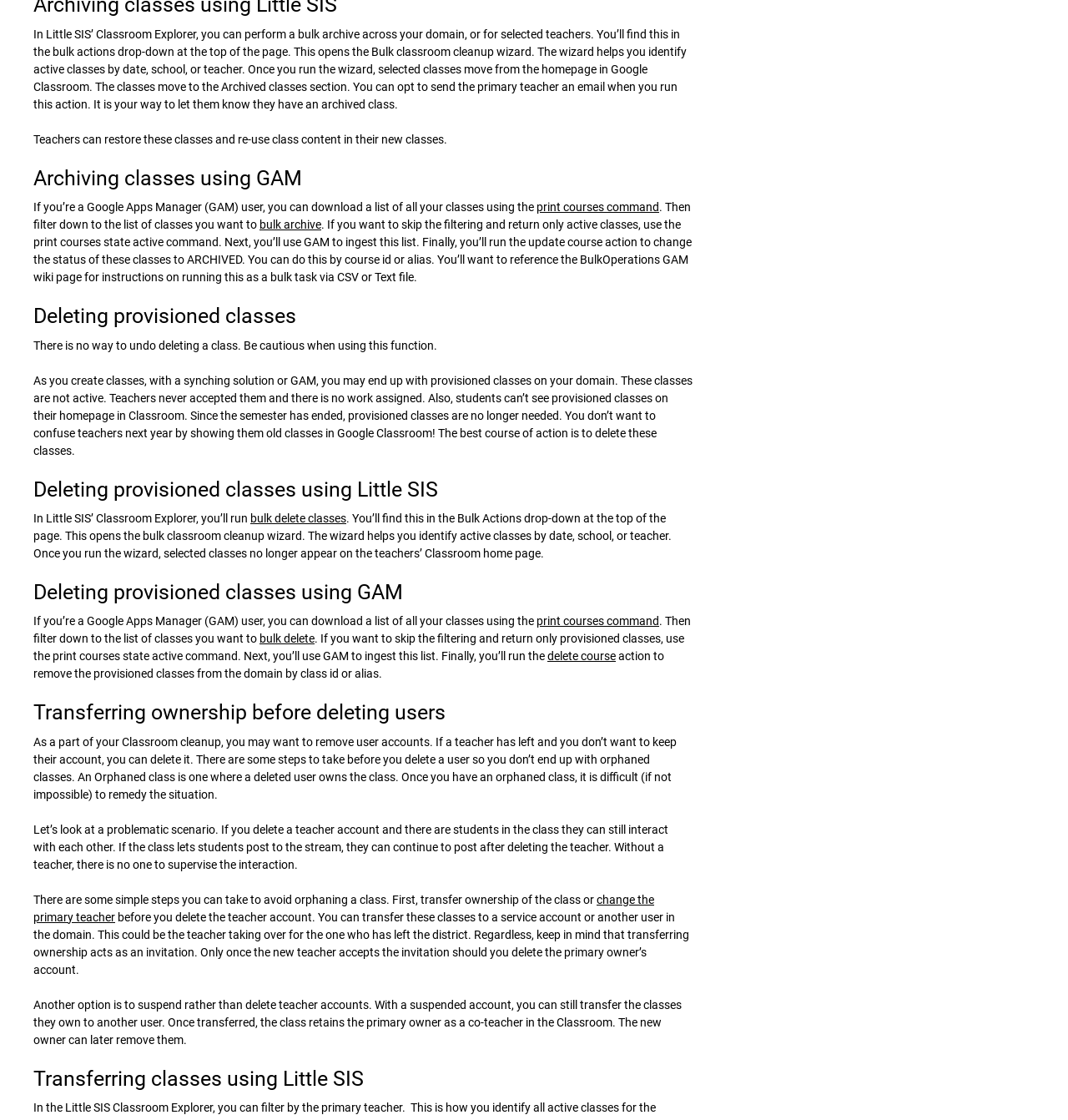Calculate the bounding box coordinates of the UI element given the description: "print courses command".

[0.502, 0.549, 0.617, 0.561]